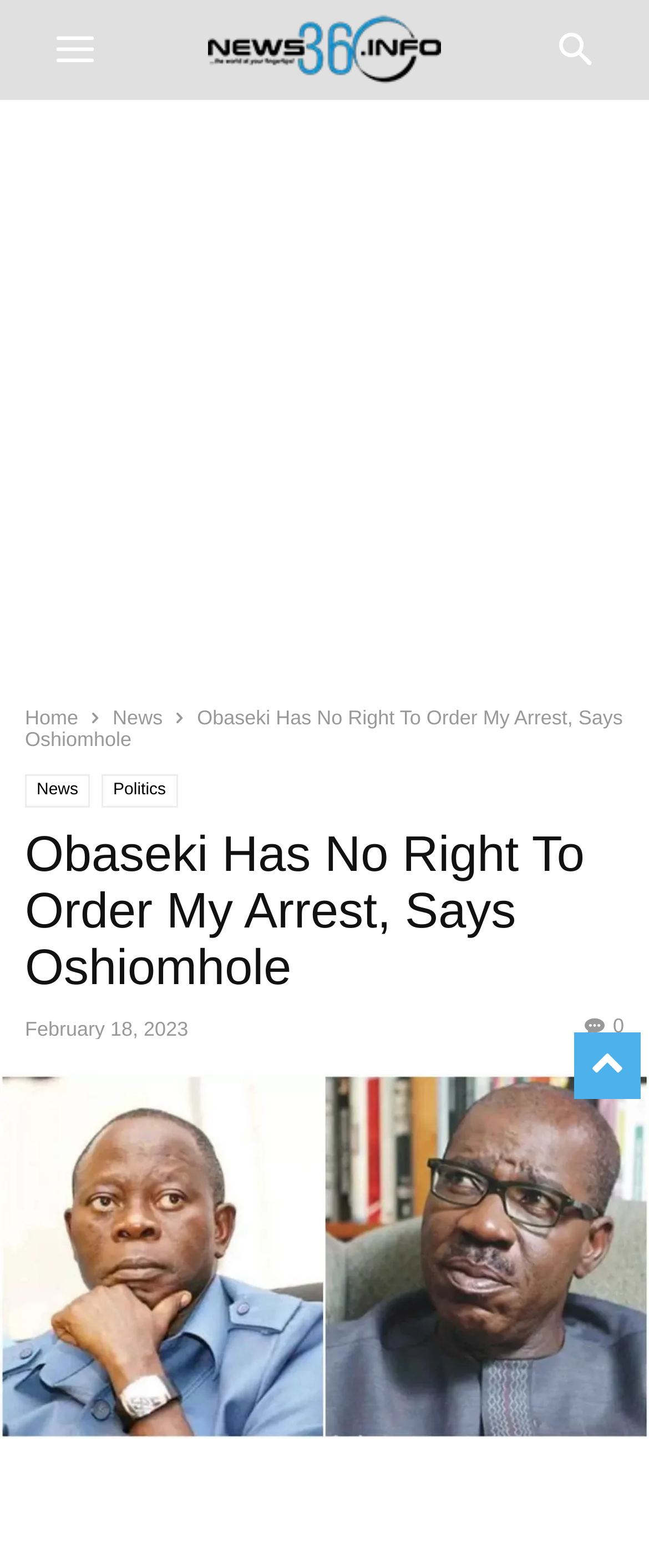Construct a comprehensive description capturing every detail on the webpage.

The webpage appears to be a news article page from News360 Info, a Nigerian news and multimedia website. At the top-right corner, there is a "to-top" link and a mobile toggle button. Below the mobile toggle button, the website's logo "News360 Info" is displayed, accompanied by an image with the text "Nigerian News". 

On the top-right side, there is a search button. Below the search button, there is a horizontal advertisement region that spans the entire width of the page. 

The main content of the webpage is divided into sections. On the top-left side, there are links to the "Home" and "News" pages. Below these links, the title of the news article "Obaseki Has No Right To Order My Arrest, Says Oshiomhole" is displayed in a large font. 

Under the title, there are links to the categories "News" and "Politics". The article's content is presented in a header section, which includes the title again, the publication date "February 18, 2023", and a share button on the right side. 

At the bottom of the page, there is a related news section with a link to an article about "Oshiomhole and Obaseki", accompanied by a large image that spans the entire width of the page.